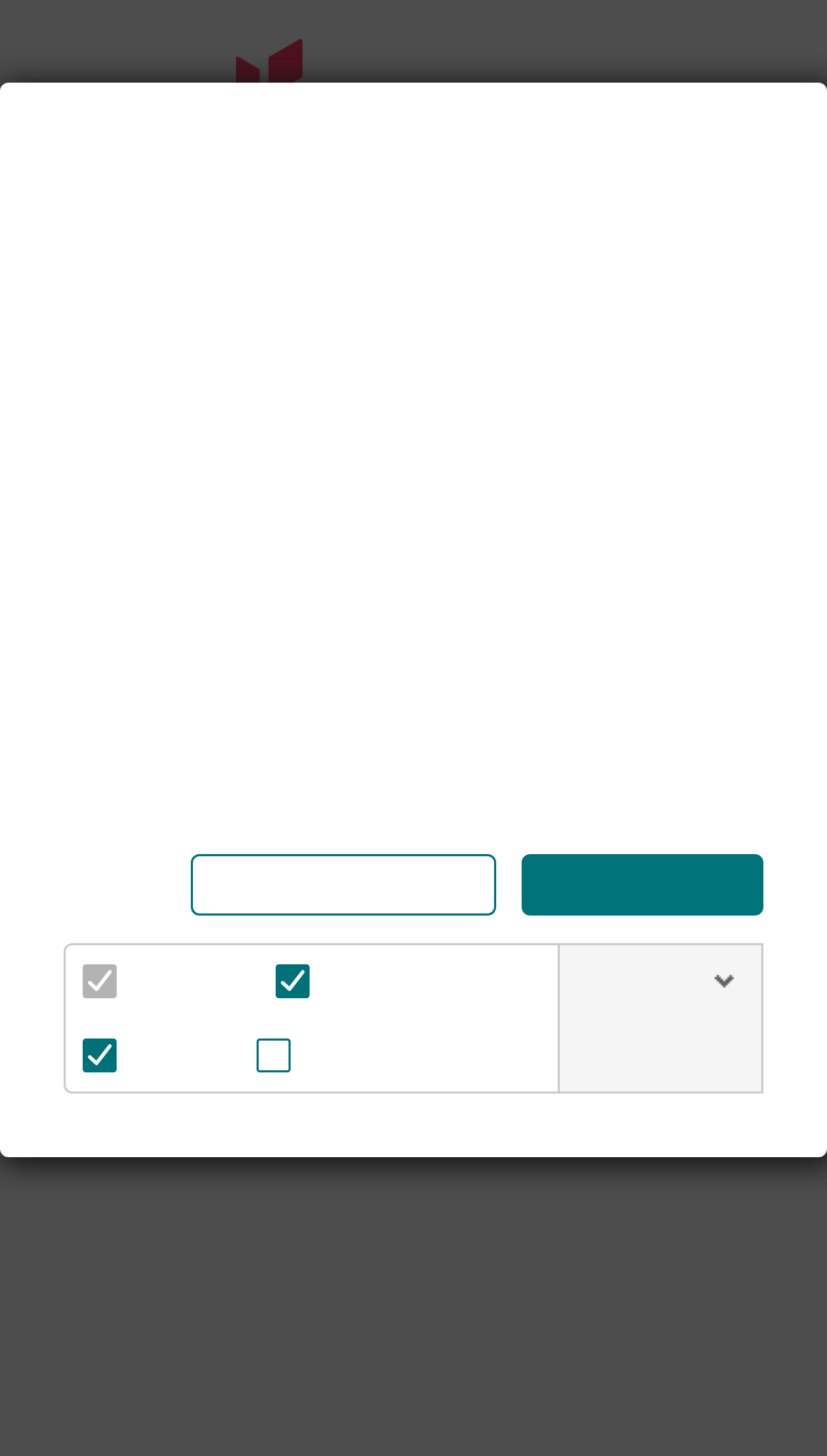Please answer the following question using a single word or phrase: 
What is the language option available on the webpage?

Norwegian